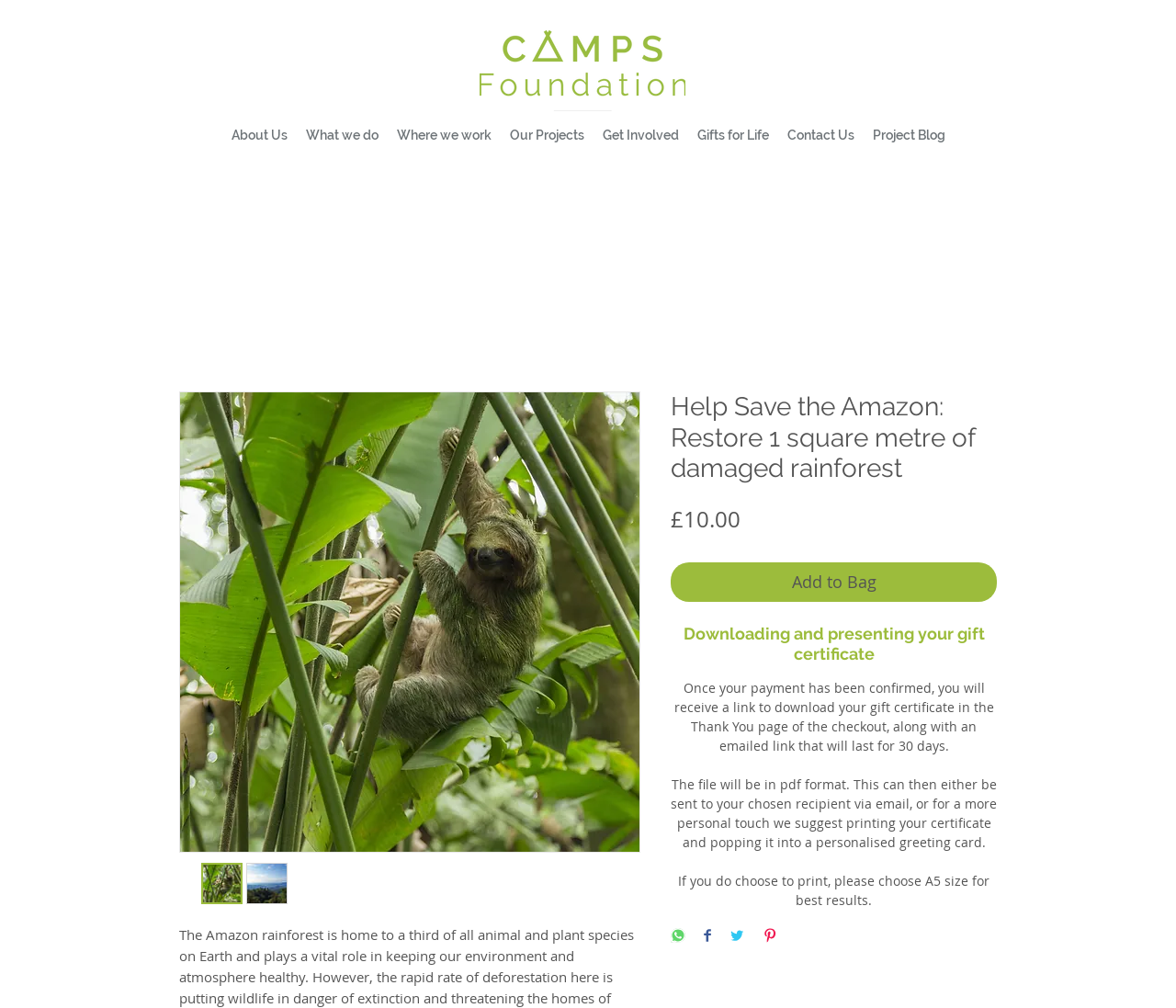Bounding box coordinates should be provided in the format (top-left x, top-left y, bottom-right x, bottom-right y) with all values between 0 and 1. Identify the bounding box for this UI element: Where we work

[0.329, 0.12, 0.425, 0.148]